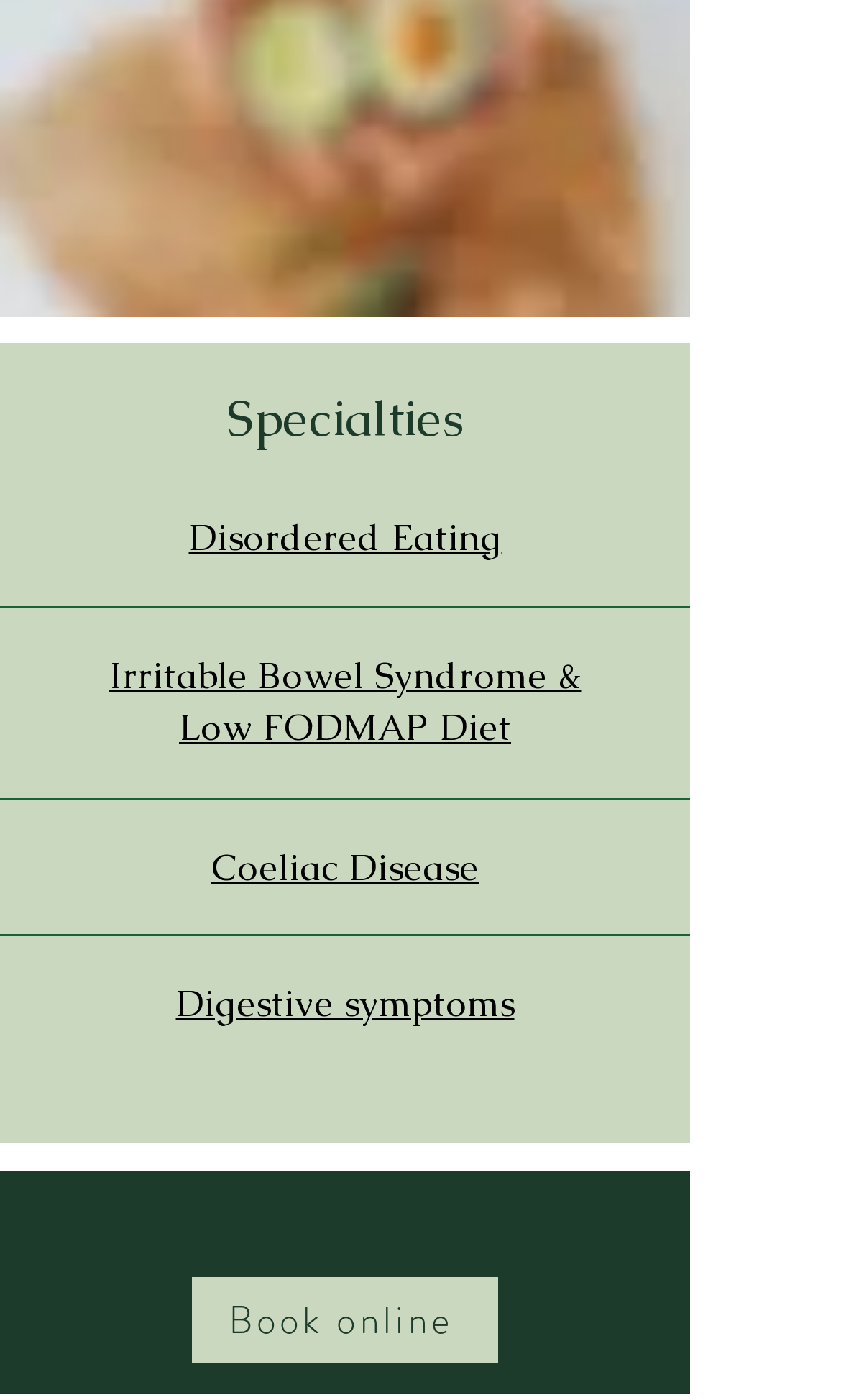Provide the bounding box coordinates of the UI element that matches the description: "aria-label="Twitter"".

[0.328, 0.855, 0.39, 0.892]